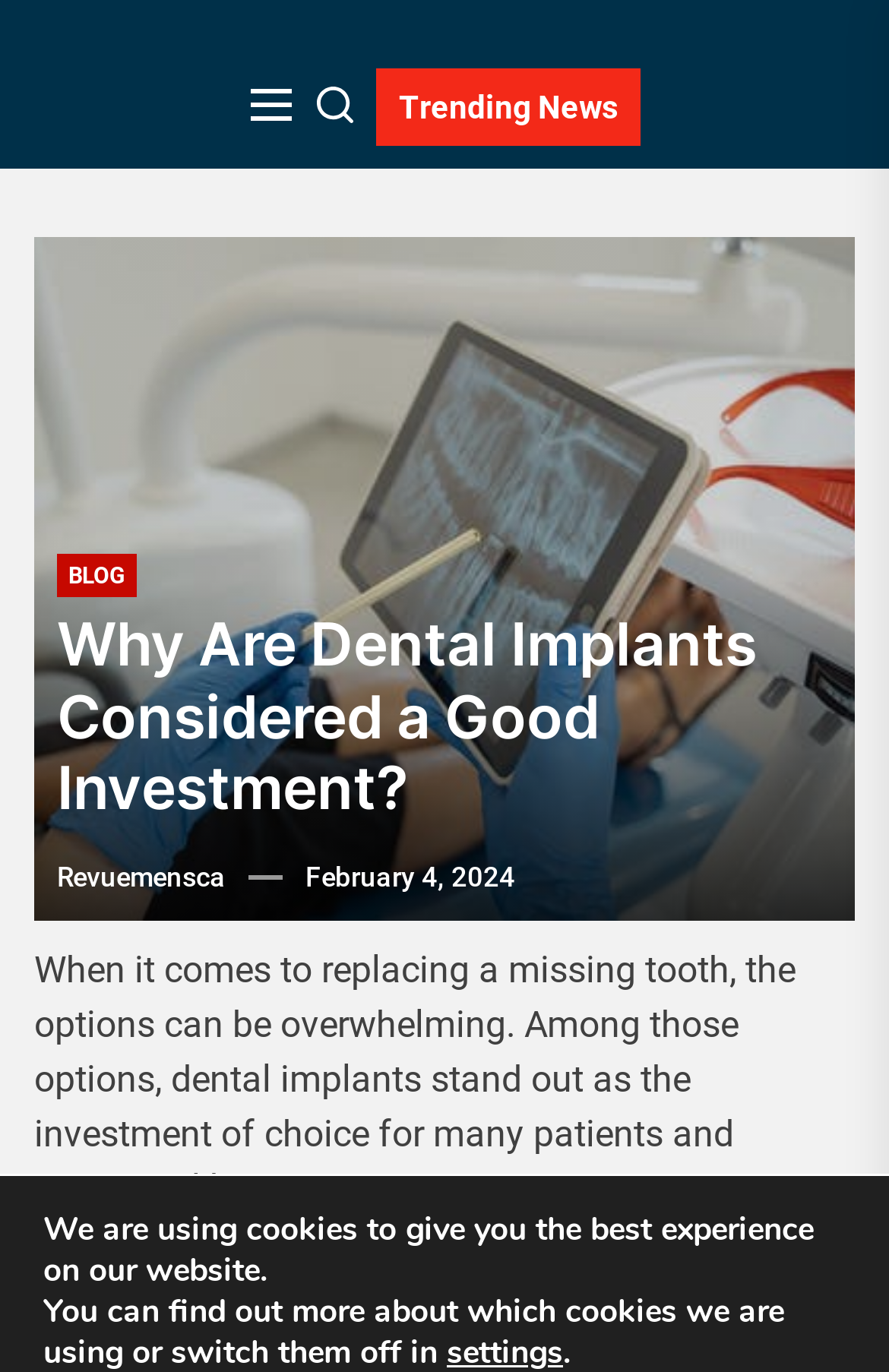Please analyze the image and provide a thorough answer to the question:
What is the date of the blog post?

The date of the blog post can be found by looking at the link 'February 4, 2024' which is located below the heading and above the main content of the blog post.